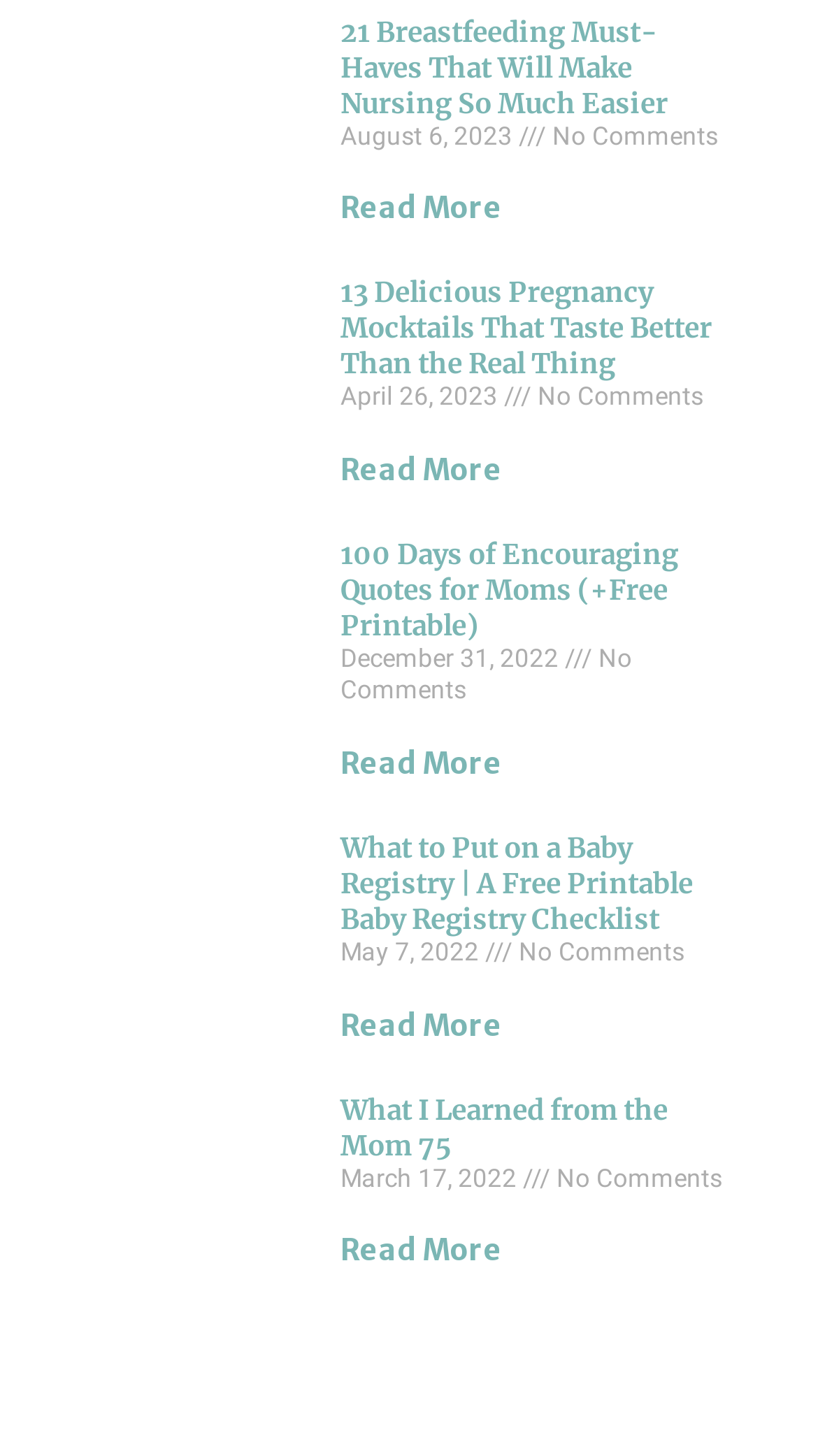Pinpoint the bounding box coordinates of the clickable area needed to execute the instruction: "Learn about What to Put on a Baby Registry". The coordinates should be specified as four float numbers between 0 and 1, i.e., [left, top, right, bottom].

[0.416, 0.57, 0.847, 0.644]